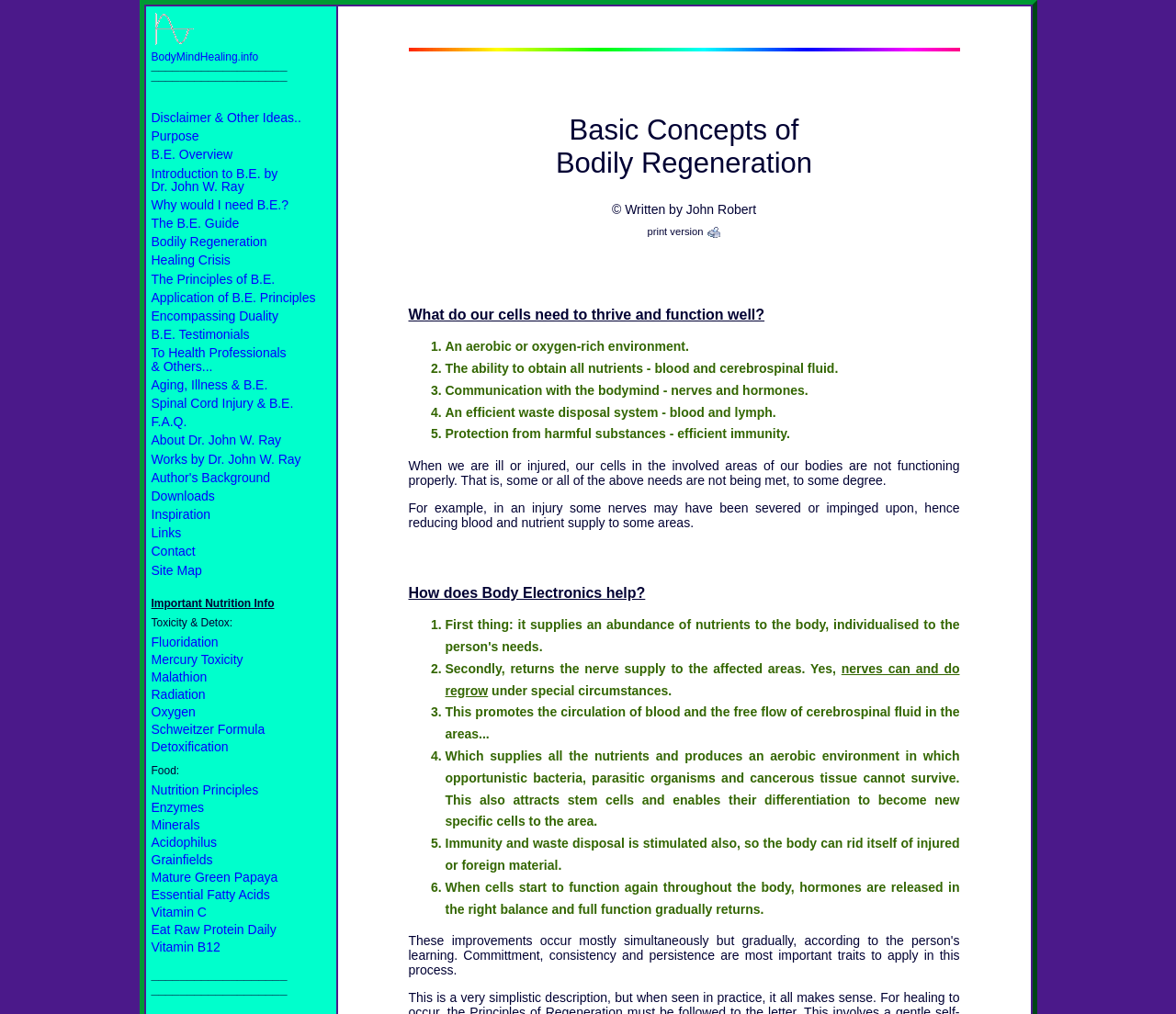Provide the text content of the webpage's main heading.

Basic Concepts of
Bodily Regeneration